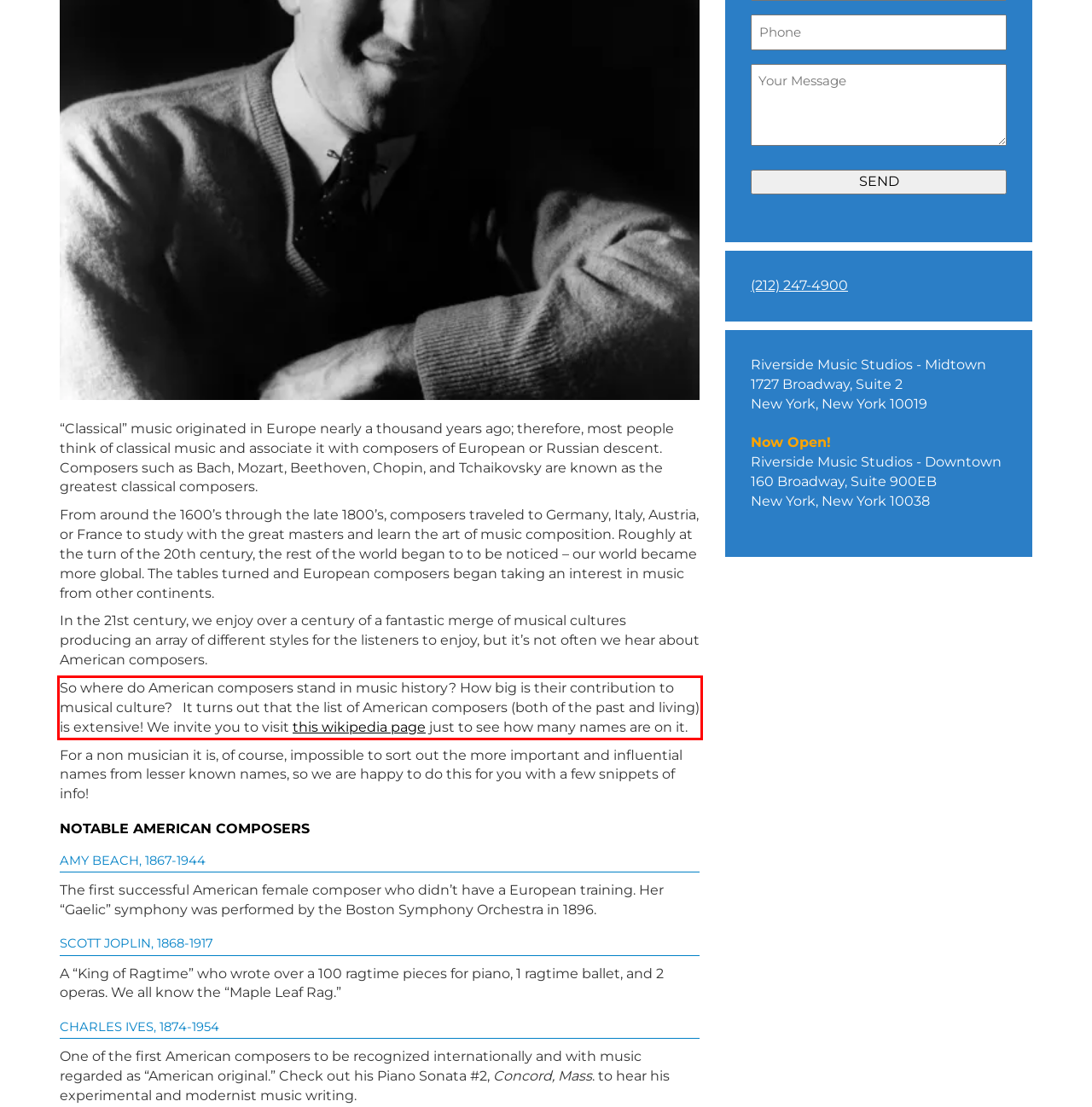Analyze the screenshot of a webpage where a red rectangle is bounding a UI element. Extract and generate the text content within this red bounding box.

So where do American composers stand in music history? How big is their contribution to musical culture? It turns out that the list of American composers (both of the past and living) is extensive! We invite you to visit this wikipedia page just to see how many names are on it.